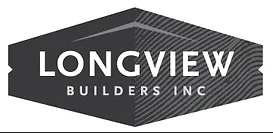Describe the important features and context of the image with as much detail as possible.

The image displays the logo of "Longview Builders, Inc." prominently featured against a sleek, dark background. The design consists of the company name "LONGVIEW" in bold, white letters, emphasizing clarity and professionalism, while the words "BUILDERS INC." are presented in a more subdued format below. The logo's geometric shape implies stability and reliability, qualities essential in the construction industry. This branding represents Longview Builders, a company known for its custom building experiences and commitment to quality in Asheville, North Carolina.